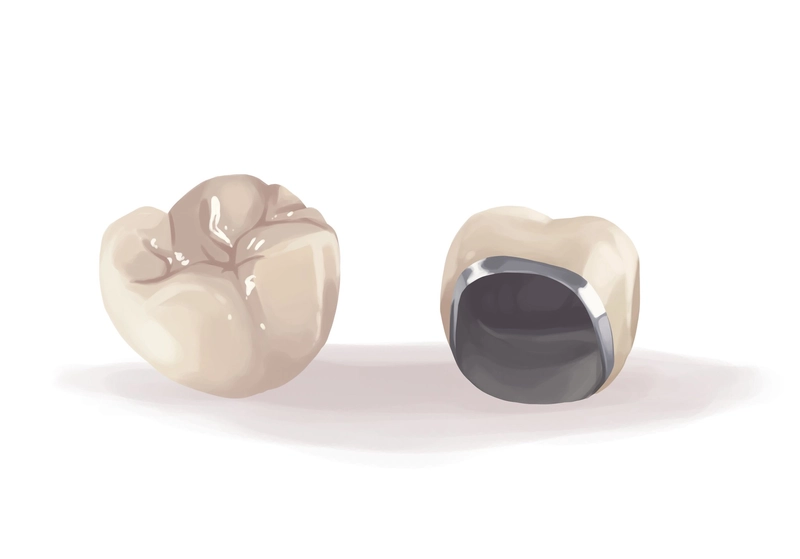What is showcased on the right side of the image?
Please use the image to provide a one-word or short phrase answer.

a crown with a metallic base